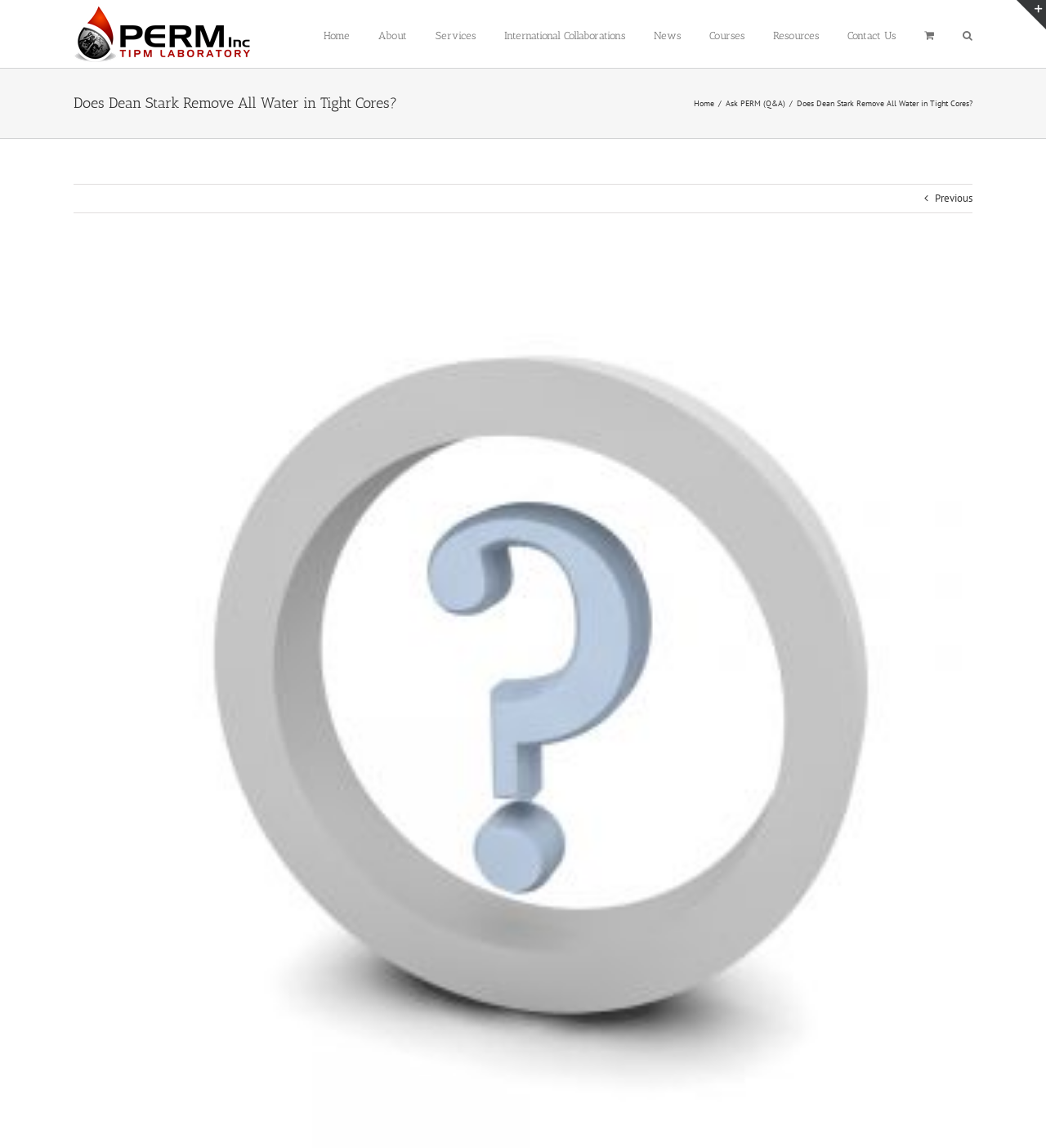Give a complete and precise description of the webpage's appearance.

This webpage is about a question and answer session on a specific topic in the field of Special Core Analysis and EOR Laboratory. At the top left corner, there is a logo of PERM Inc. accompanied by a link to the homepage. 

Below the logo, there is a main navigation menu that spans across the top of the page, containing links to various sections such as Home, About, Services, International Collaborations, News, Courses, Resources, and Contact Us. 

On the top right corner, there is a search button and a link to view the cart. 

The main content of the page is divided into two sections. The top section has a page title bar with a heading that reads "Does Dean Stark Remove All Water in Tight Cores?" and a breadcrumb navigation that shows the path from the homepage to the current page. 

Below the page title bar, there is a question posed by George, asking about the experience of running NMR logs on Montney cores post-Dean. 

At the bottom right corner, there is a link to go to the top of the page.